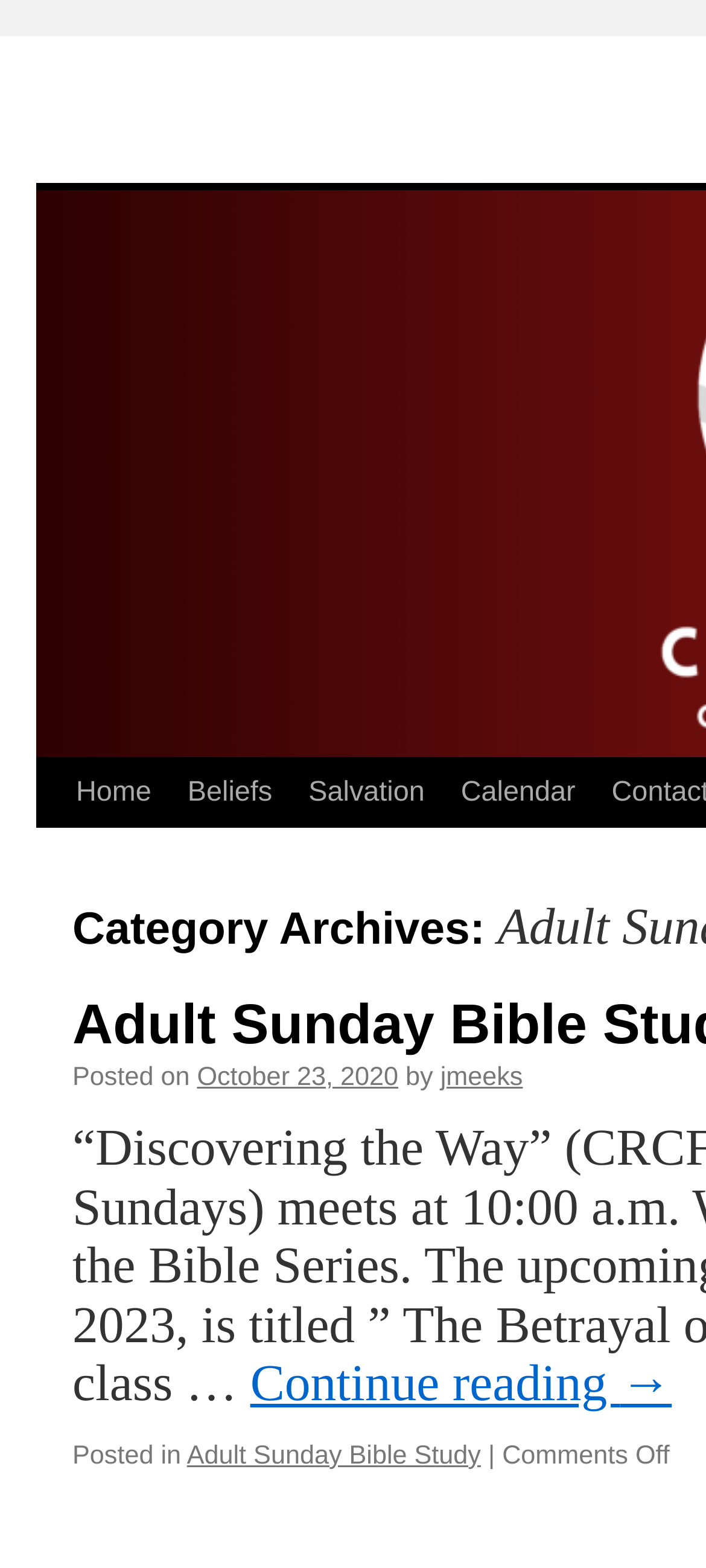Please find the bounding box for the UI element described by: "Adult Sunday Bible Study".

[0.265, 0.963, 0.681, 0.982]